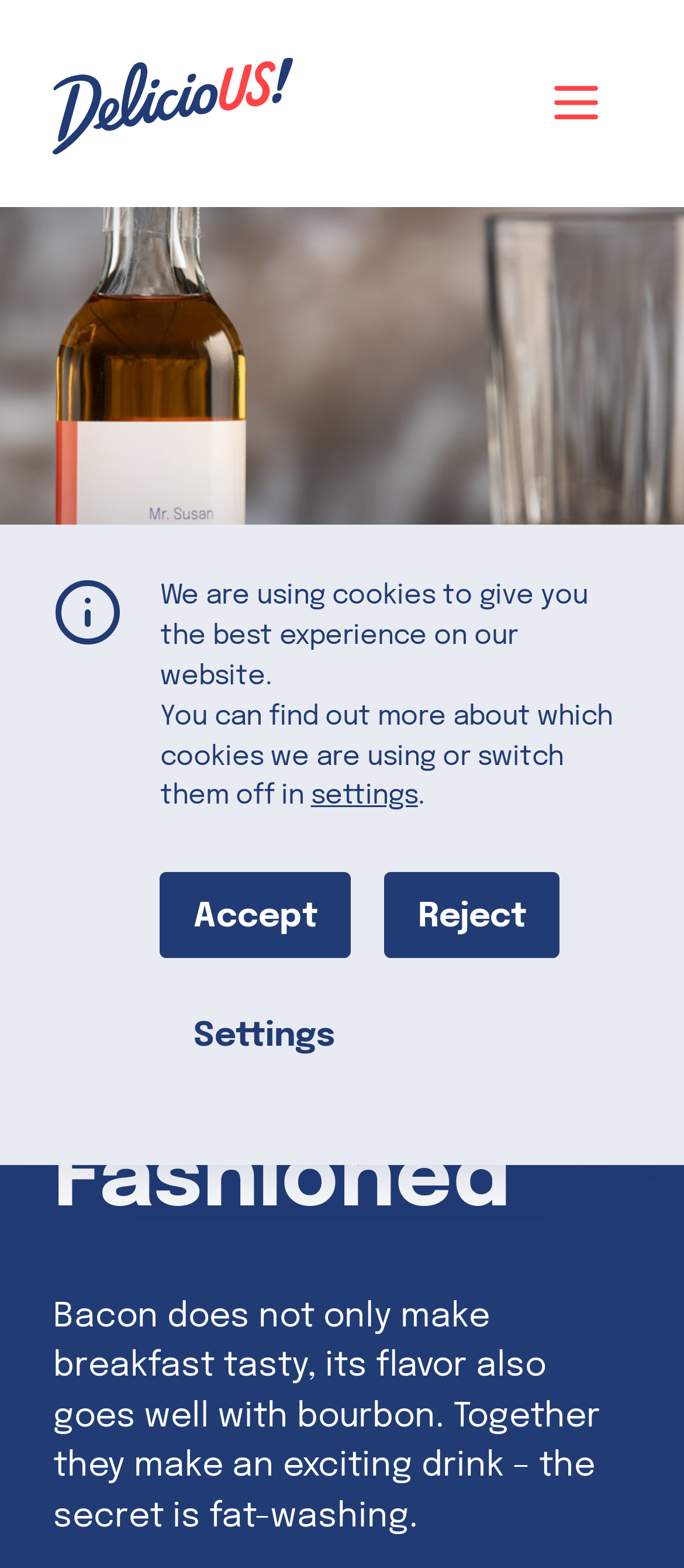Given the webpage screenshot and the description, determine the bounding box coordinates (top-left x, top-left y, bottom-right x, bottom-right y) that define the location of the UI element matching this description: Facebook

[0.429, 0.688, 0.488, 0.713]